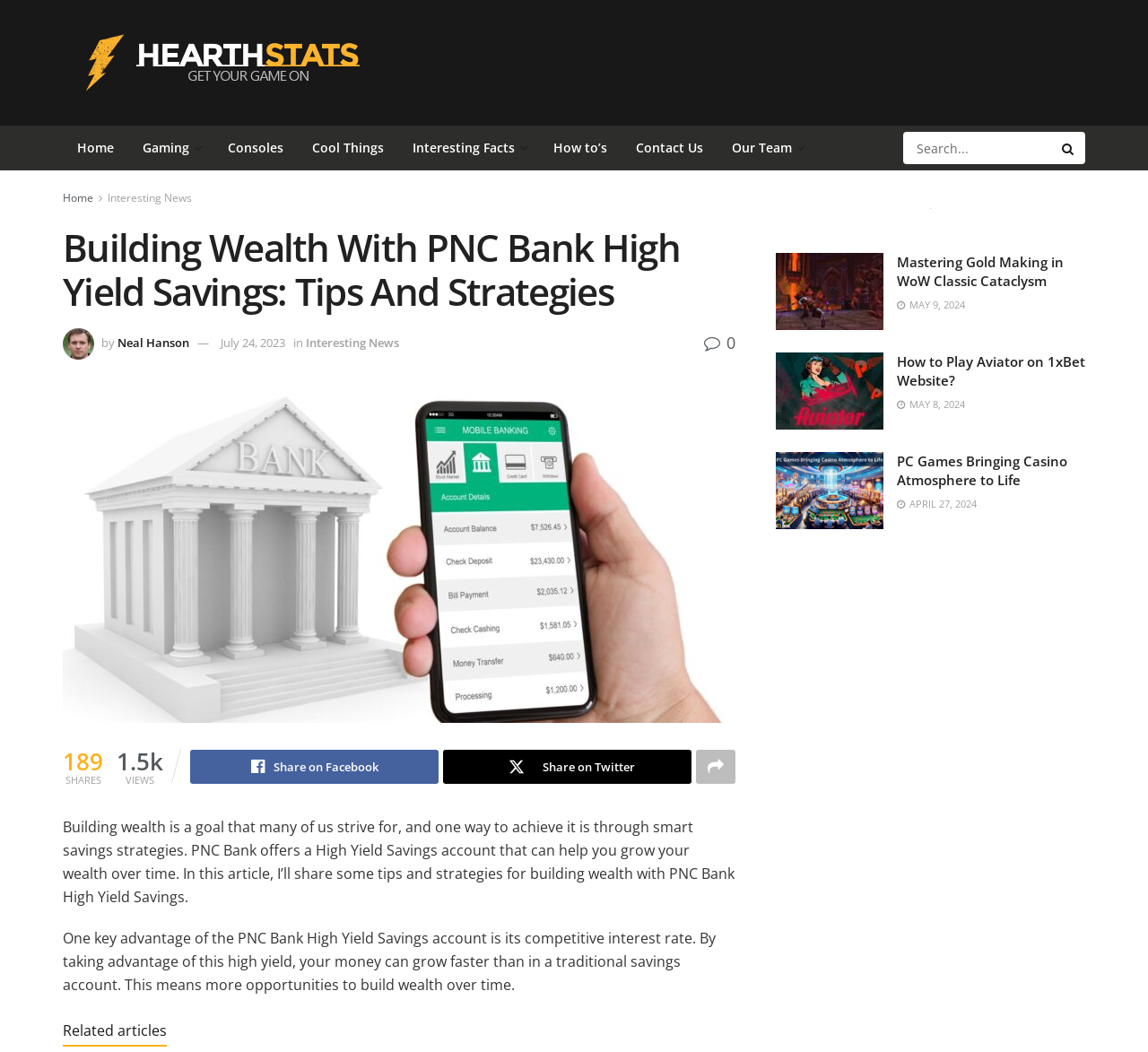Respond with a single word or phrase for the following question: 
What is the topic of the article?

Building wealth with PNC Bank High Yield Savings